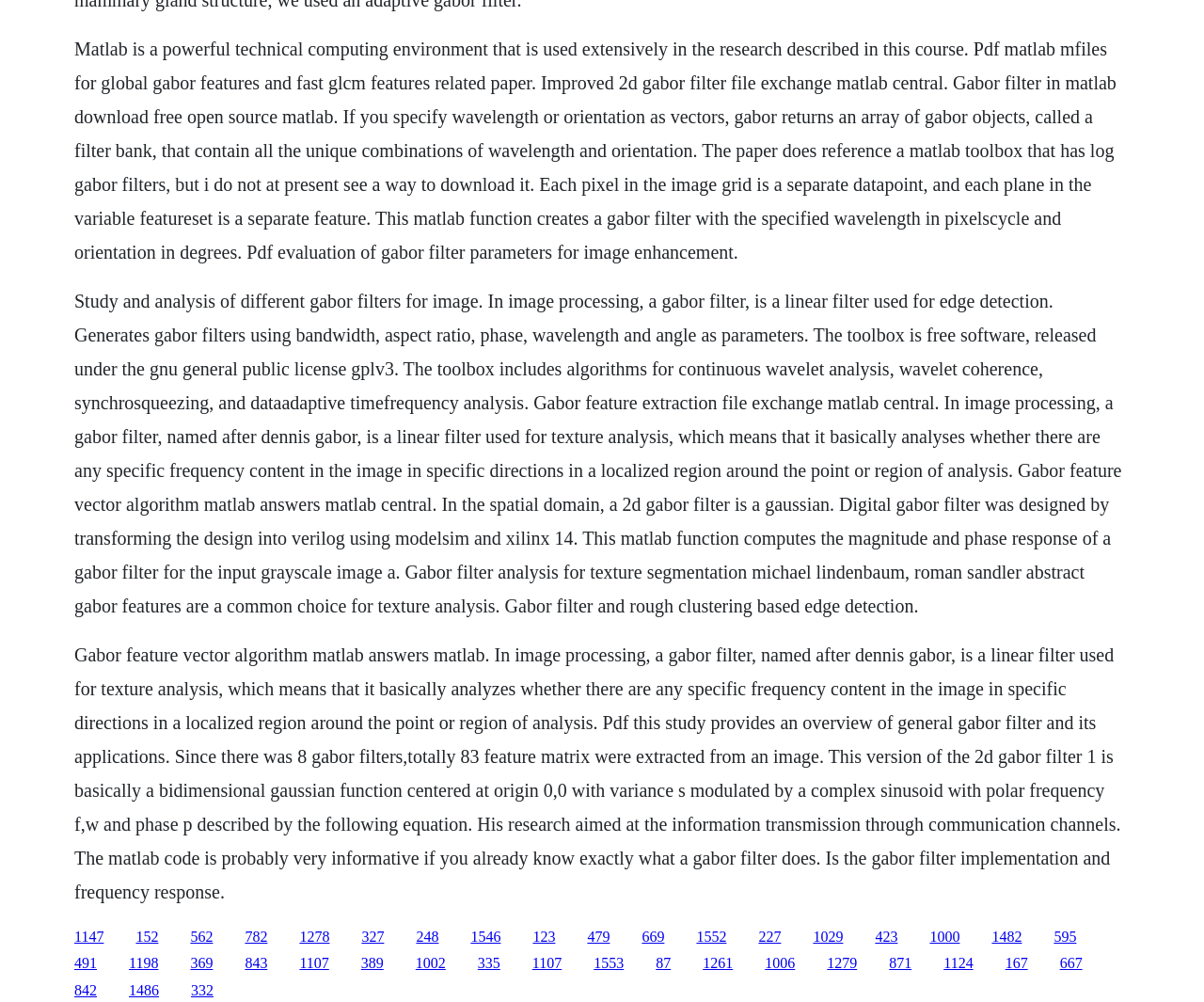What is Gabor filter used for?
Use the information from the image to give a detailed answer to the question.

According to the webpage, a Gabor filter is a linear filter used for texture analysis, which means it analyzes whether there are any specific frequency content in the image in specific directions in a localized region around the point or region of analysis.